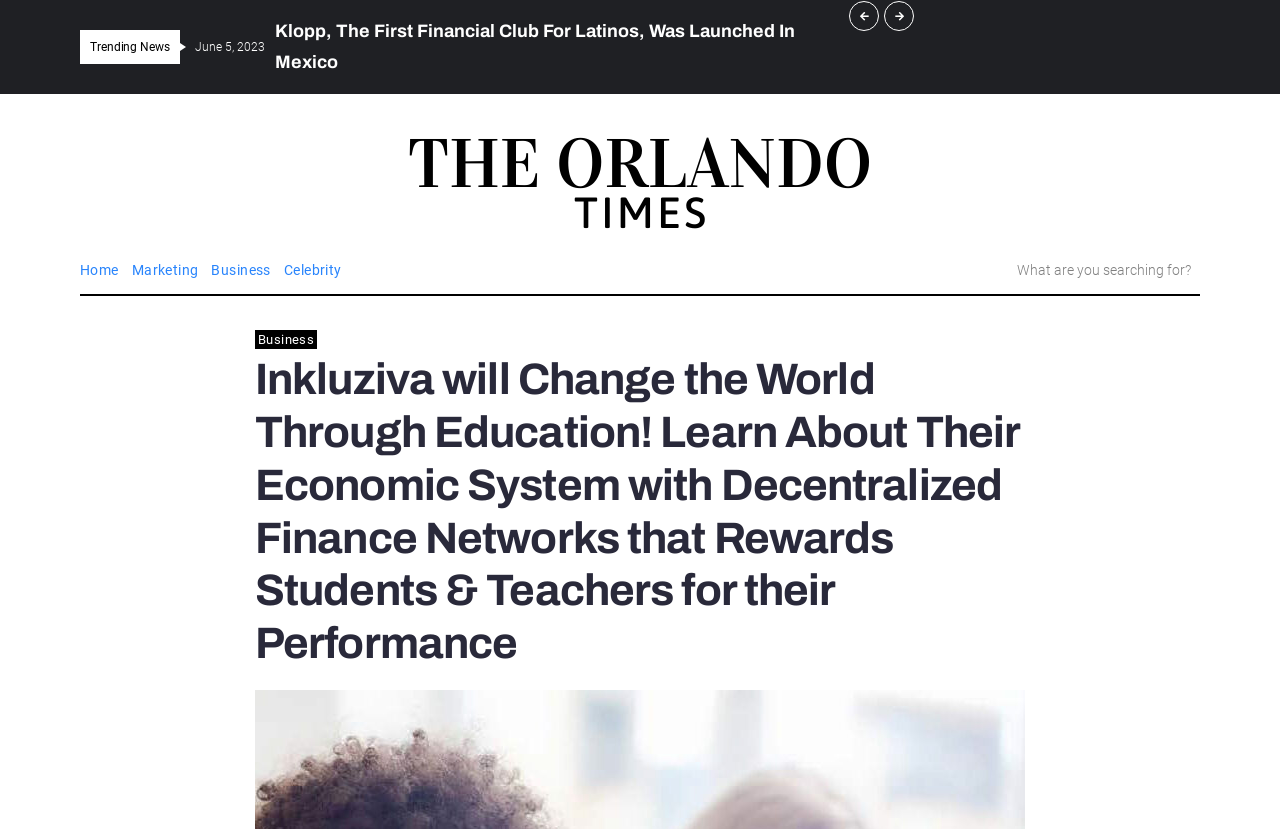Please provide the bounding box coordinates in the format (top-left x, top-left y, bottom-right x, bottom-right y). Remember, all values are floating point numbers between 0 and 1. What is the bounding box coordinate of the region described as: Celebrity

[0.222, 0.313, 0.267, 0.339]